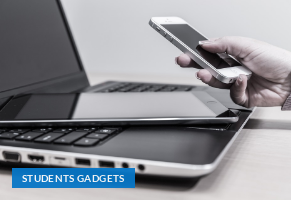Please provide a brief answer to the following inquiry using a single word or phrase:
How many devices are shown in the image?

Three